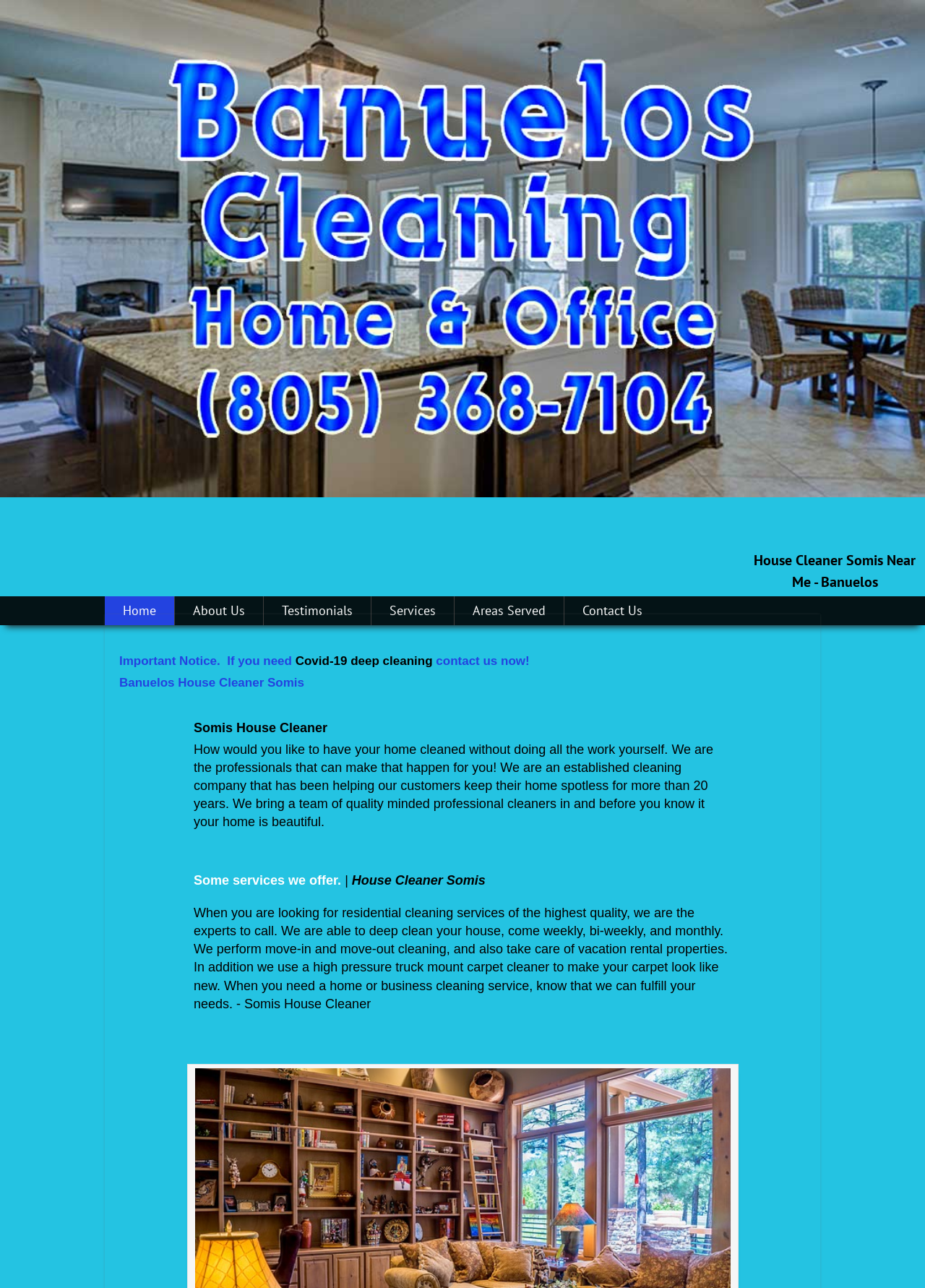Please identify the bounding box coordinates of the clickable region that I should interact with to perform the following instruction: "Check the weekly deals". The coordinates should be expressed as four float numbers between 0 and 1, i.e., [left, top, right, bottom].

None